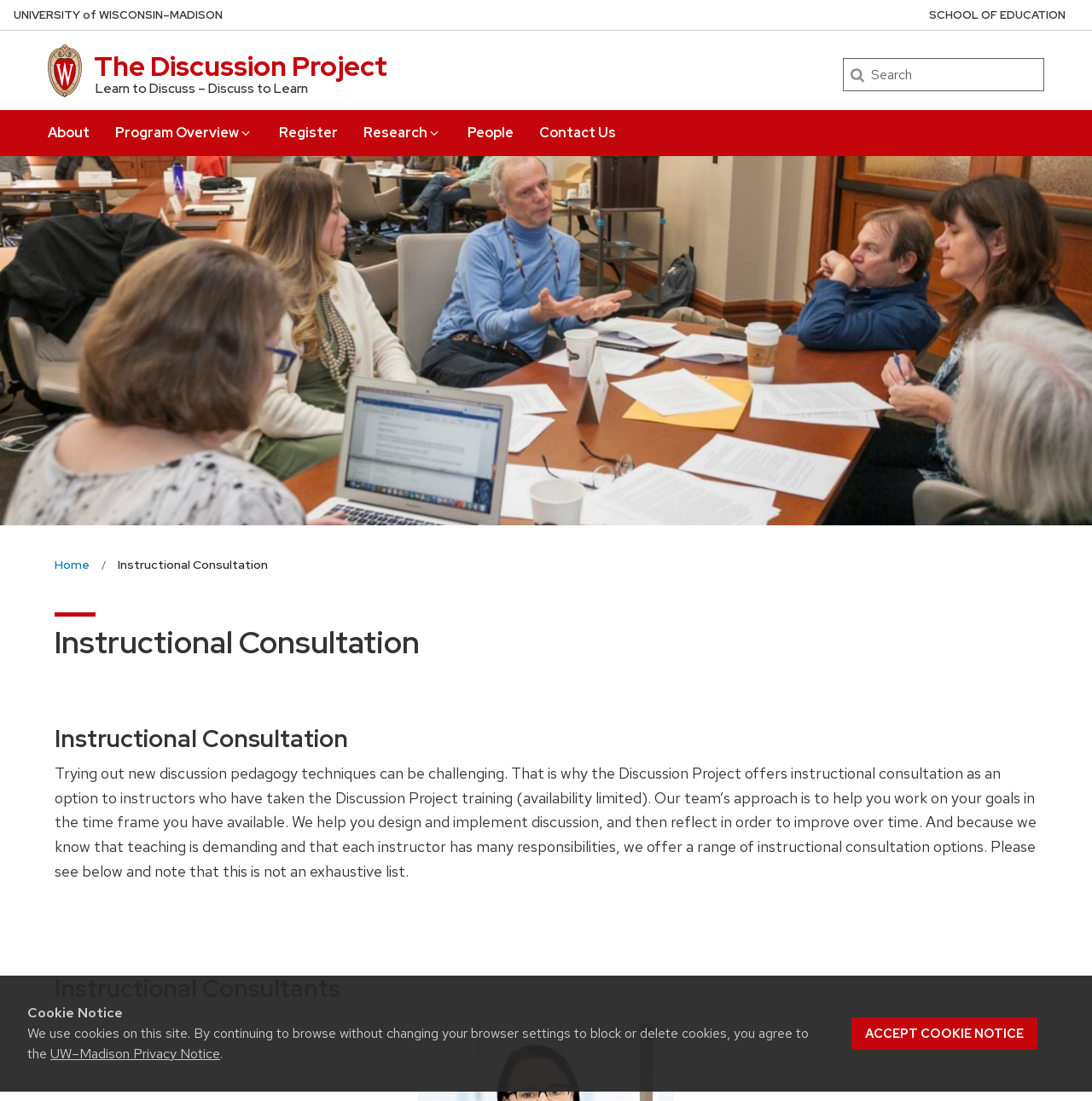Can you specify the bounding box coordinates for the region that should be clicked to fulfill this instruction: "Contact Us".

[0.494, 0.1, 0.564, 0.132]